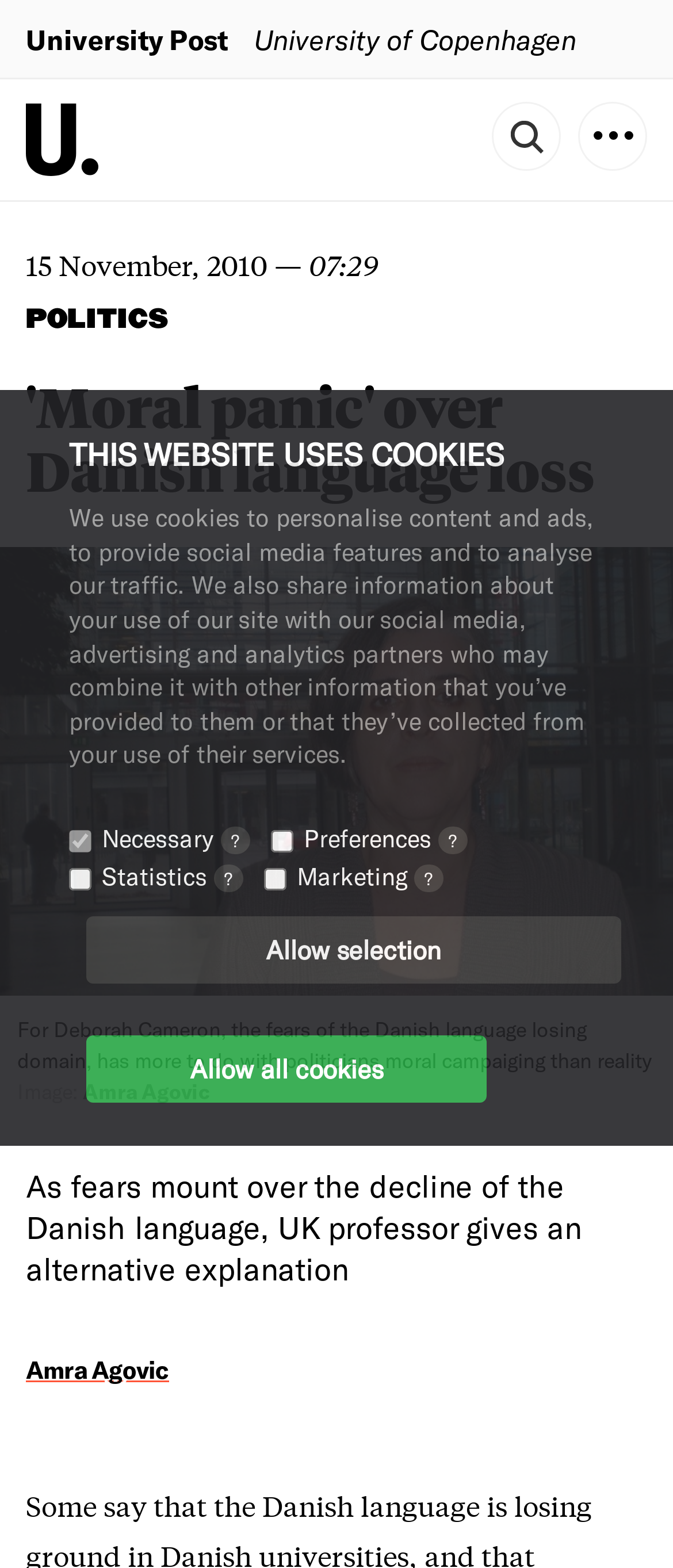Please provide a comprehensive response to the question based on the details in the image: What is the topic of the article?

I found the topic of the article by looking at the static text element with the bounding box coordinates [0.038, 0.744, 0.864, 0.821], which contains the text 'As fears mount over the decline of the Danish language, UK professor gives an alternative explanation'.